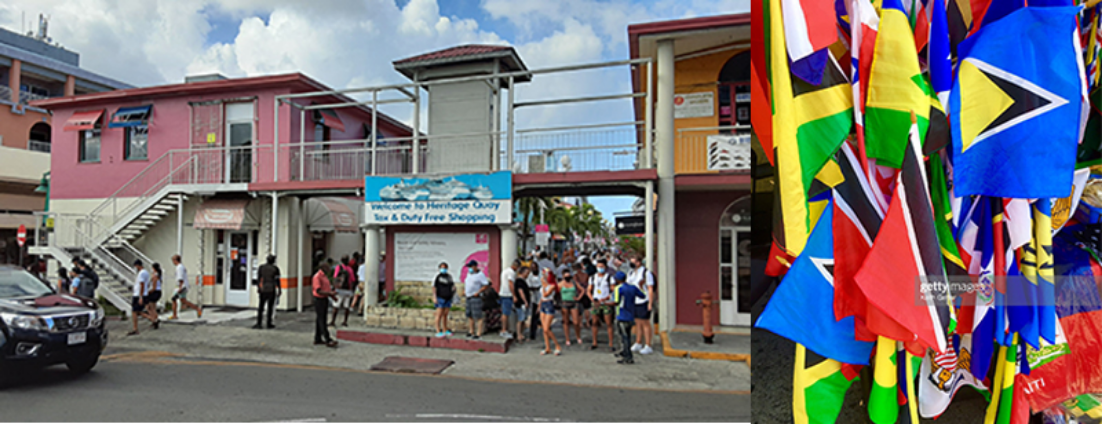Provide a comprehensive description of the image.

The image captures a vibrant scene at the Heritage Quay in Saint John's, Antigua. On the left, a colorful building hosts the "Welcome to Heritage Quay" sign, inviting visitors to explore tax and duty-free shopping. A group of people, including tourists dressed in casual summer attire, gathers outside, enjoying the lively atmosphere under a partly cloudy sky. The building showcases a blend of architecture with a pink hue and inviting staircases. On the right side of the image, a vibrant display of flags representing various Caribbean nations adds to the festive feel, symbolizing the rich cultural diversity of the region. This scene reflects the bustling market atmosphere and the welcoming spirit of Antigua, making it a key destination for travelers.